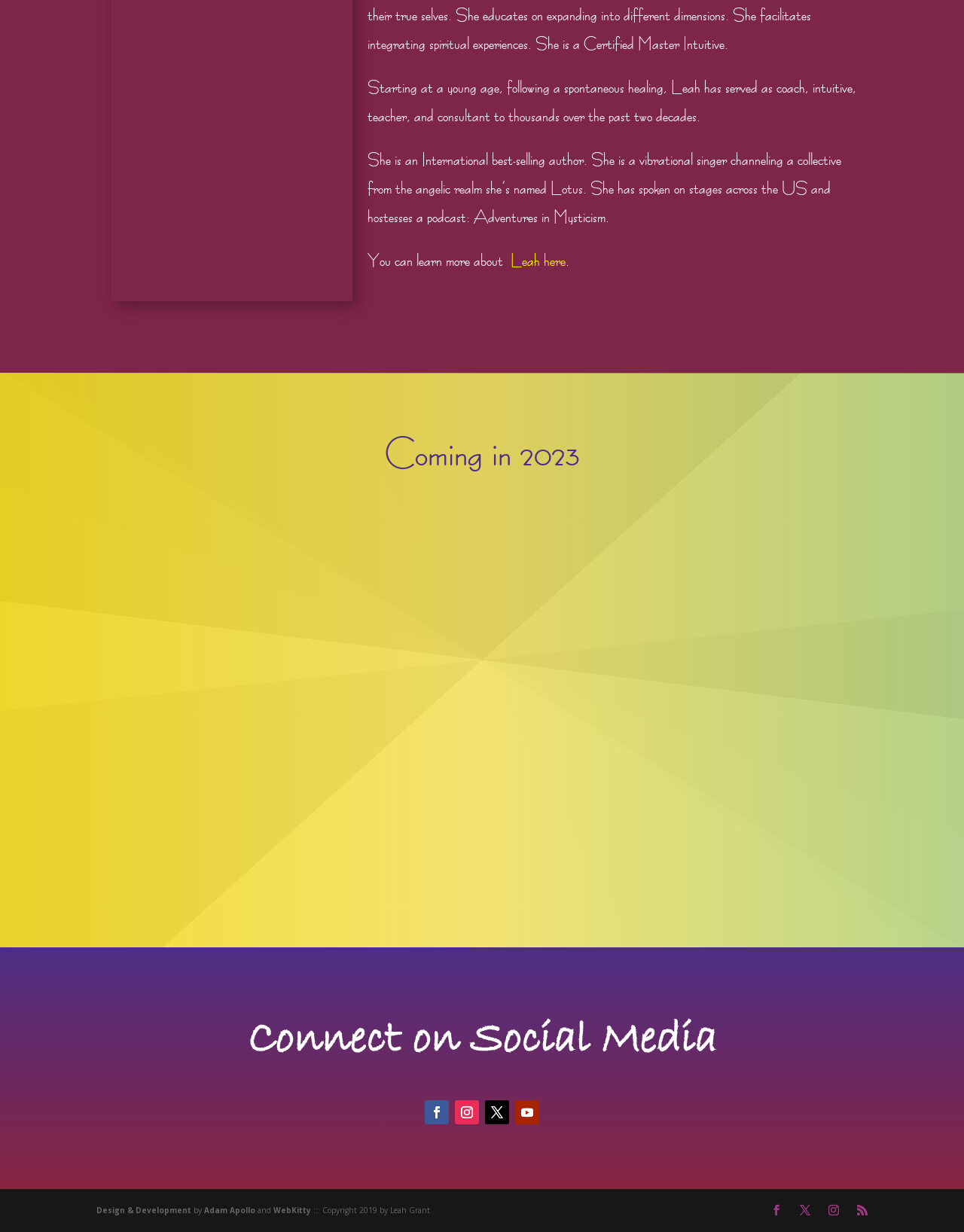Provide your answer to the question using just one word or phrase: What is coming in 2023?

Not specified